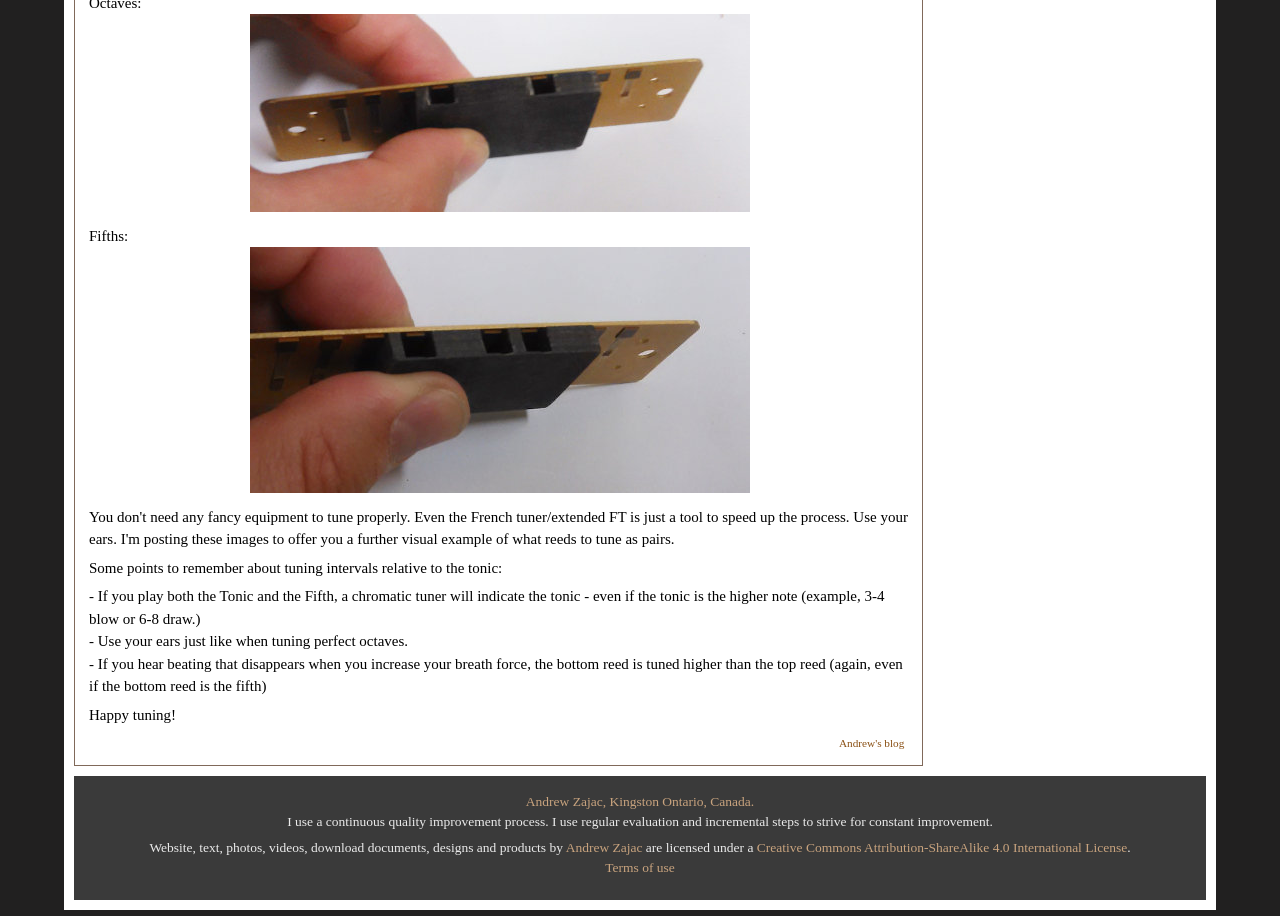Predict the bounding box of the UI element based on the description: "Contact MobLab". The coordinates should be four float numbers between 0 and 1, formatted as [left, top, right, bottom].

None